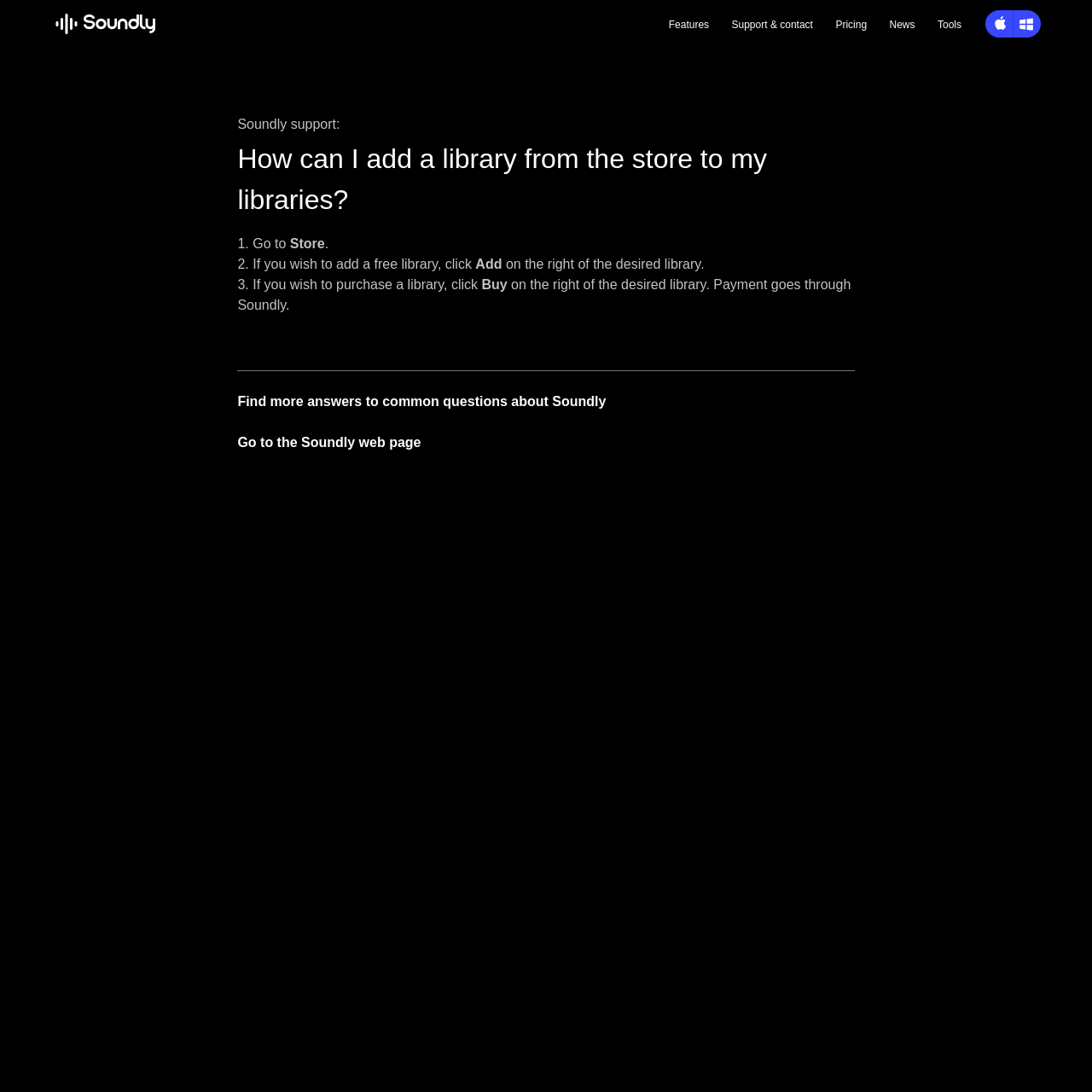Please determine the bounding box coordinates for the element with the description: "Features".

[0.612, 0.017, 0.649, 0.028]